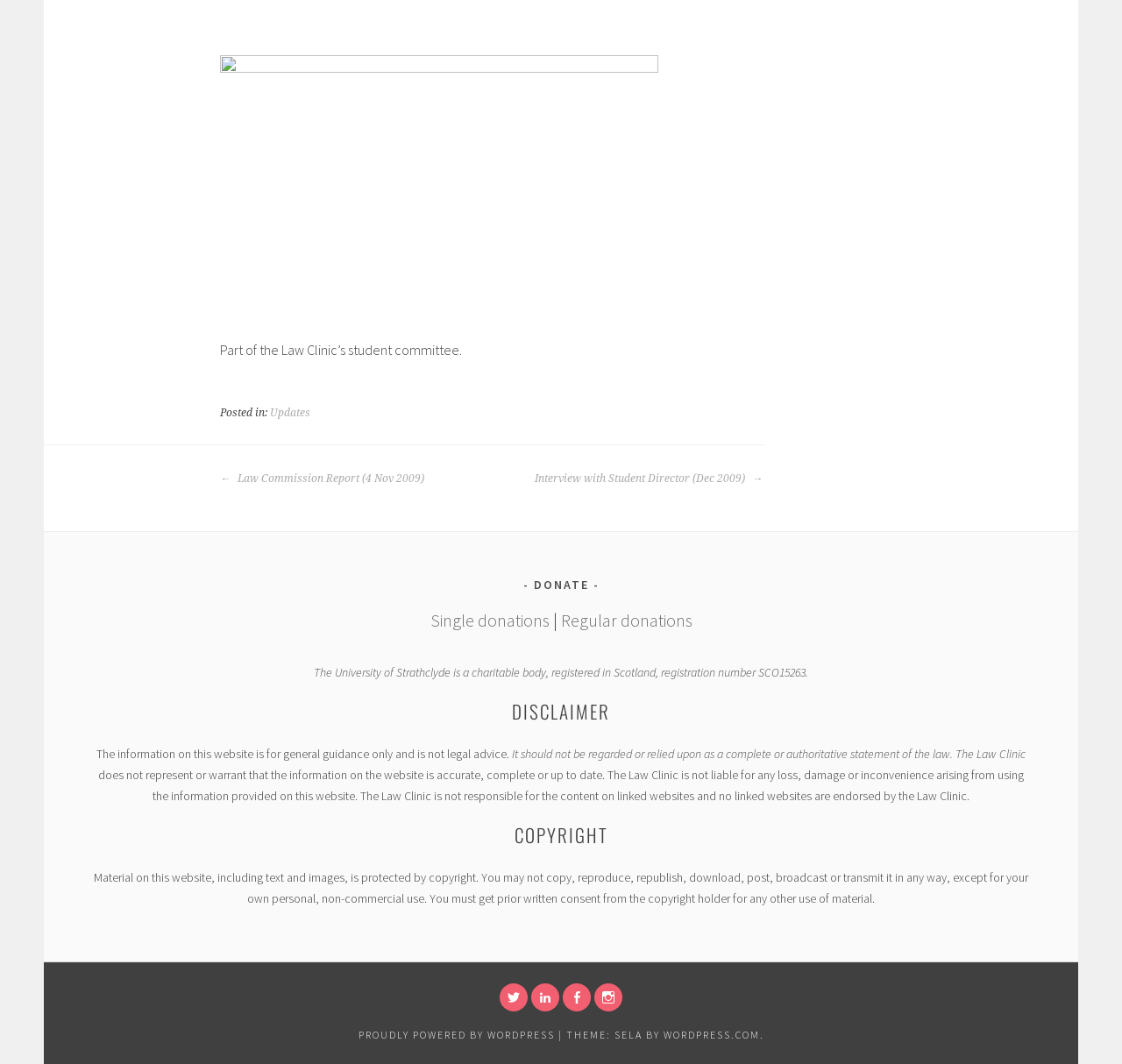Pinpoint the bounding box coordinates of the clickable element to carry out the following instruction: "Follow the Law Clinic on Twitter."

[0.445, 0.924, 0.47, 0.951]